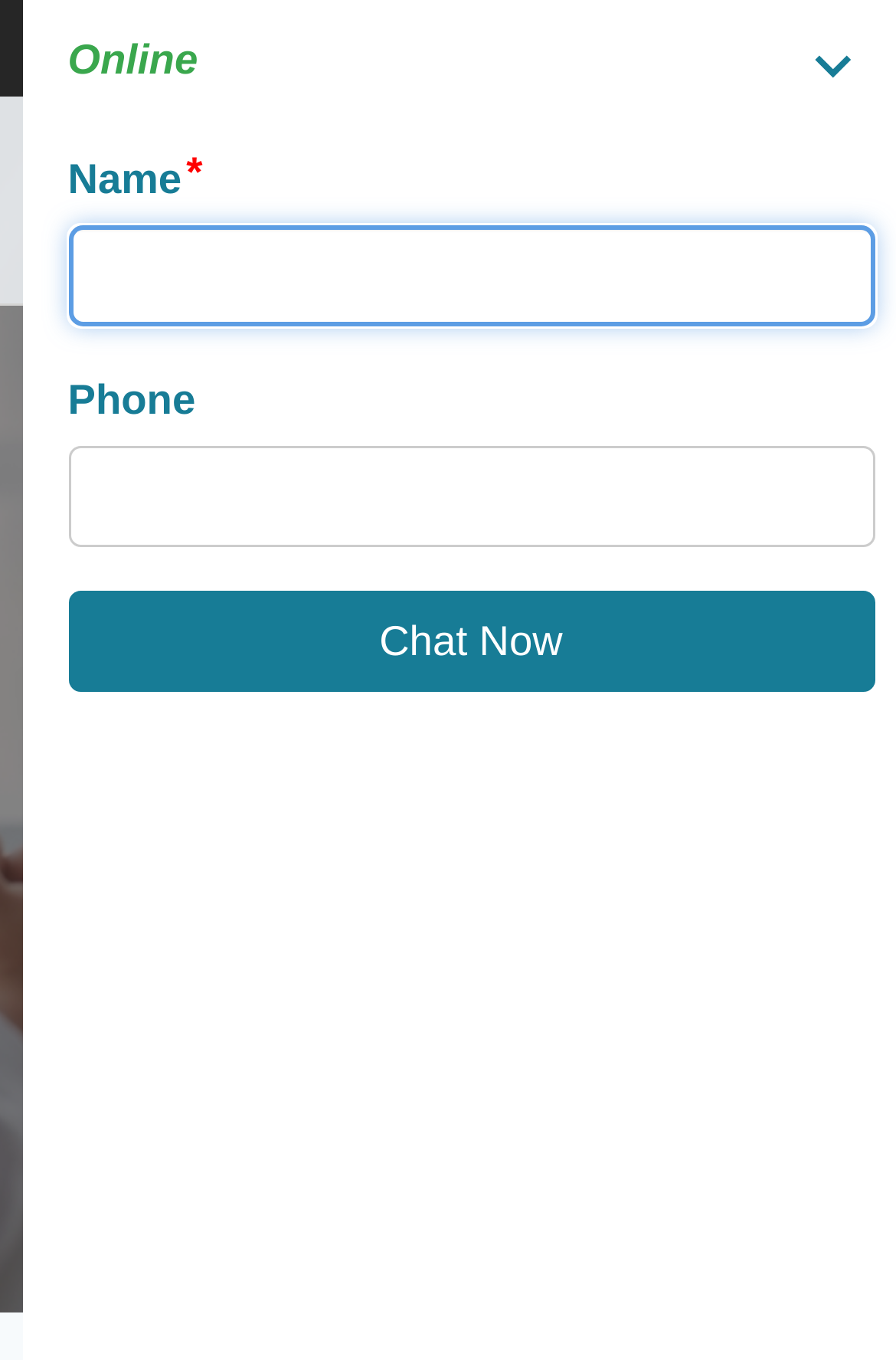What is the location of Asheville Detox Center?
Craft a detailed and extensive response to the question.

I found the link with the text 'Asheville Detox Center, Asheville, NC', which suggests that the center is located in Asheville, North Carolina.